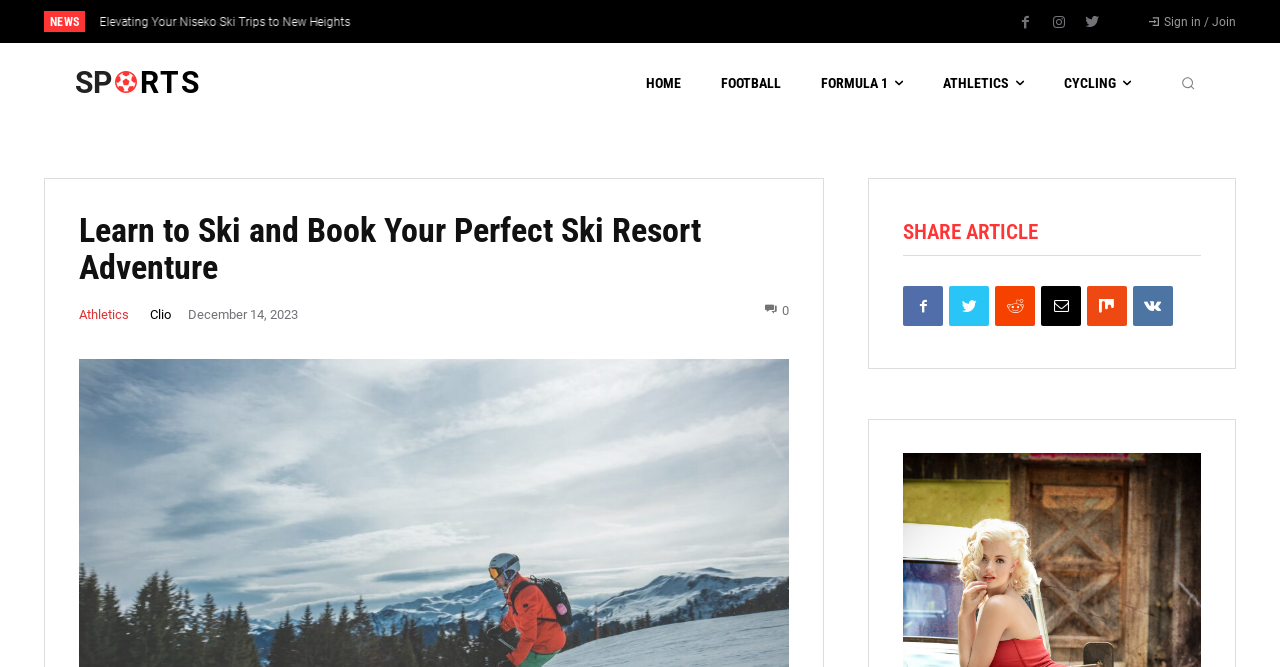Offer a detailed explanation of the webpage layout and contents.

This webpage is about learning to ski and booking a ski resort adventure. At the top, there is a section labeled "NEWS". Below it, there are five headings that appear to be article titles, each with a link to the corresponding article. The headings are "A Beginner’s Guide to Ski Class Success", "Skiing 101: Get Started and Learn Skiing Safely", "Elevating Your Niseko Ski Trips to New Heights", "Powder Dreams: Learn Skiing as an Adult", and "Full Body Massage for Peak Athletic Condition".

To the right of these headings, there are navigation links "prev" and "next", which likely allow users to navigate through a list of articles. Above these navigation links, there are three social media links represented by icons.

In the top-right corner, there is a section with links to various sports categories, including "HOME", "FOOTBALL", "FORMULA 1", "ATHLETICS", and "CYCLING". Next to this section, there is a "Sign in / Join" link and a search button with a magnifying glass icon.

Below the article headings, there is a main heading "Learn to Ski and Book Your Perfect Ski Resort Adventure" followed by a link to "Athletics" and another link to "Clio". There is also a time stamp "December 14, 2023" and a link with a heart icon.

Further down, there is a "SHARE ARTICLE" heading with a table of social media links below it, including Facebook, Twitter, and others.